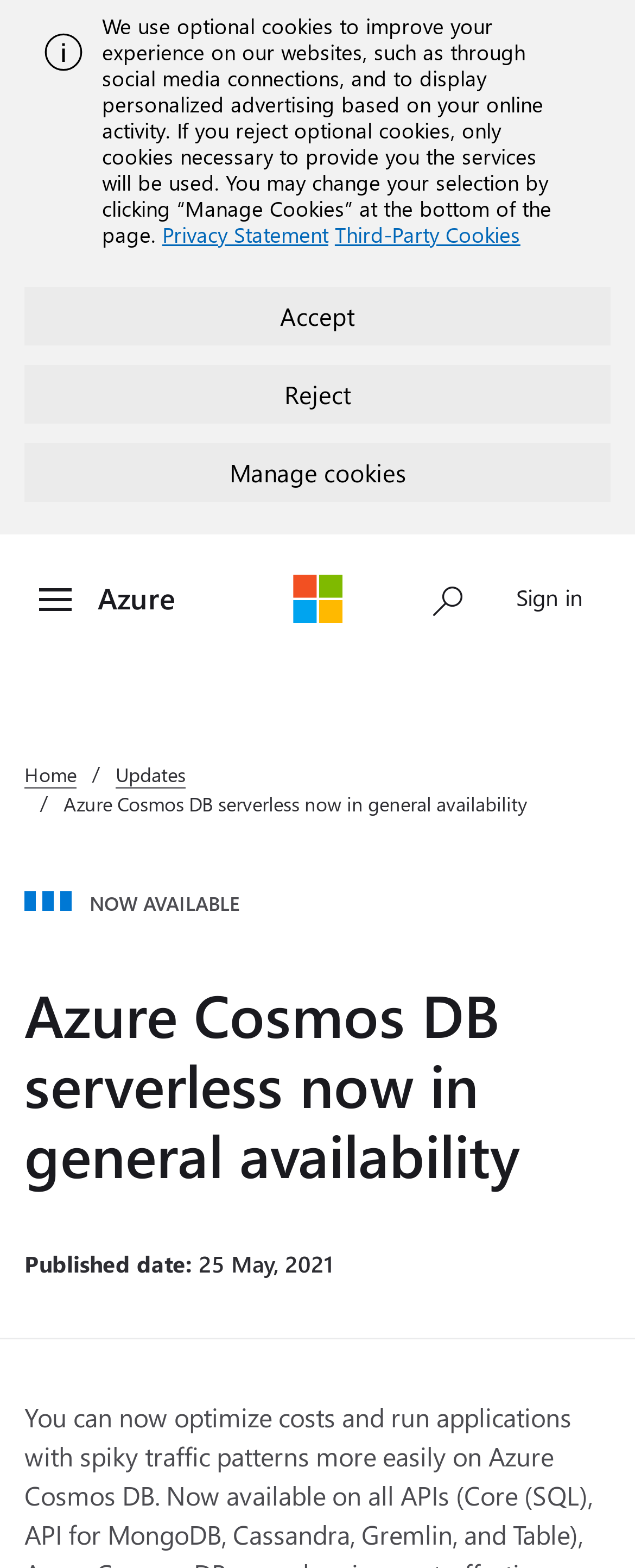Give a one-word or short phrase answer to this question: 
How many buttons are there in the top section?

4